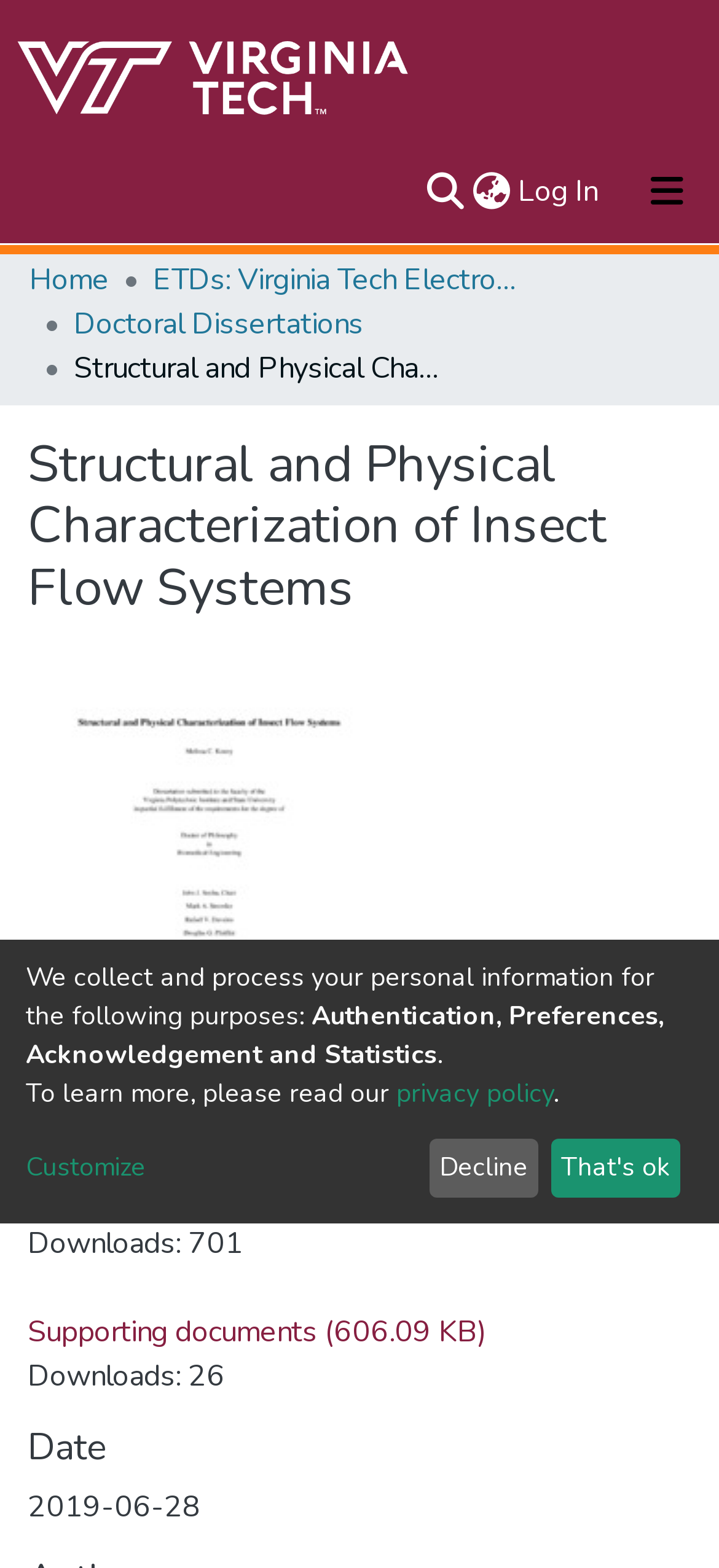Identify the bounding box coordinates of the element to click to follow this instruction: 'Download Kenny_MC_D_2019.pdf'. Ensure the coordinates are four float values between 0 and 1, provided as [left, top, right, bottom].

[0.038, 0.752, 0.687, 0.778]